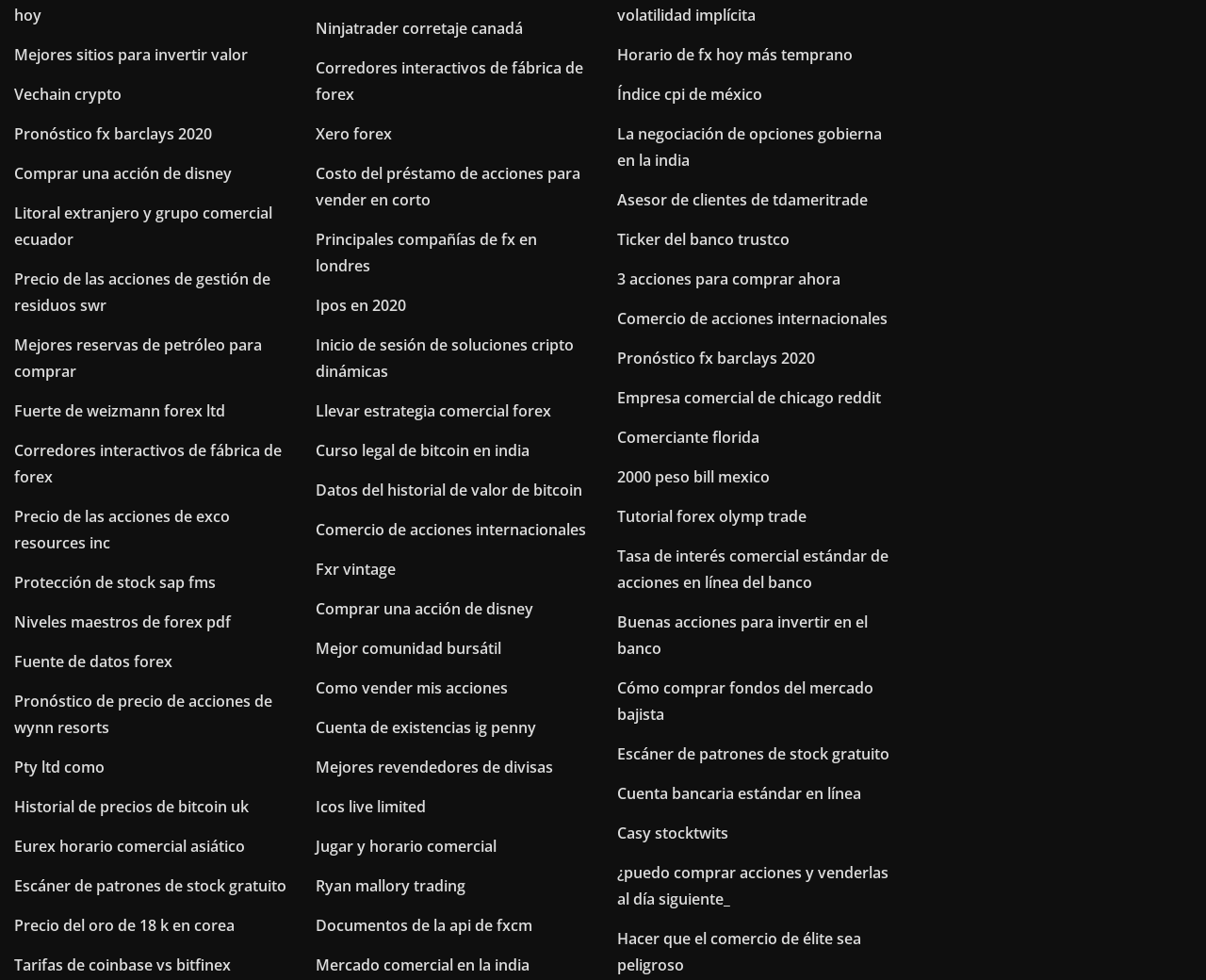Please provide a comprehensive response to the question below by analyzing the image: 
Is there a link about Bitcoin?

I found a link with the text description 'Historial de precios de bitcoin uk' which indicates that there is a link about Bitcoin on the webpage.